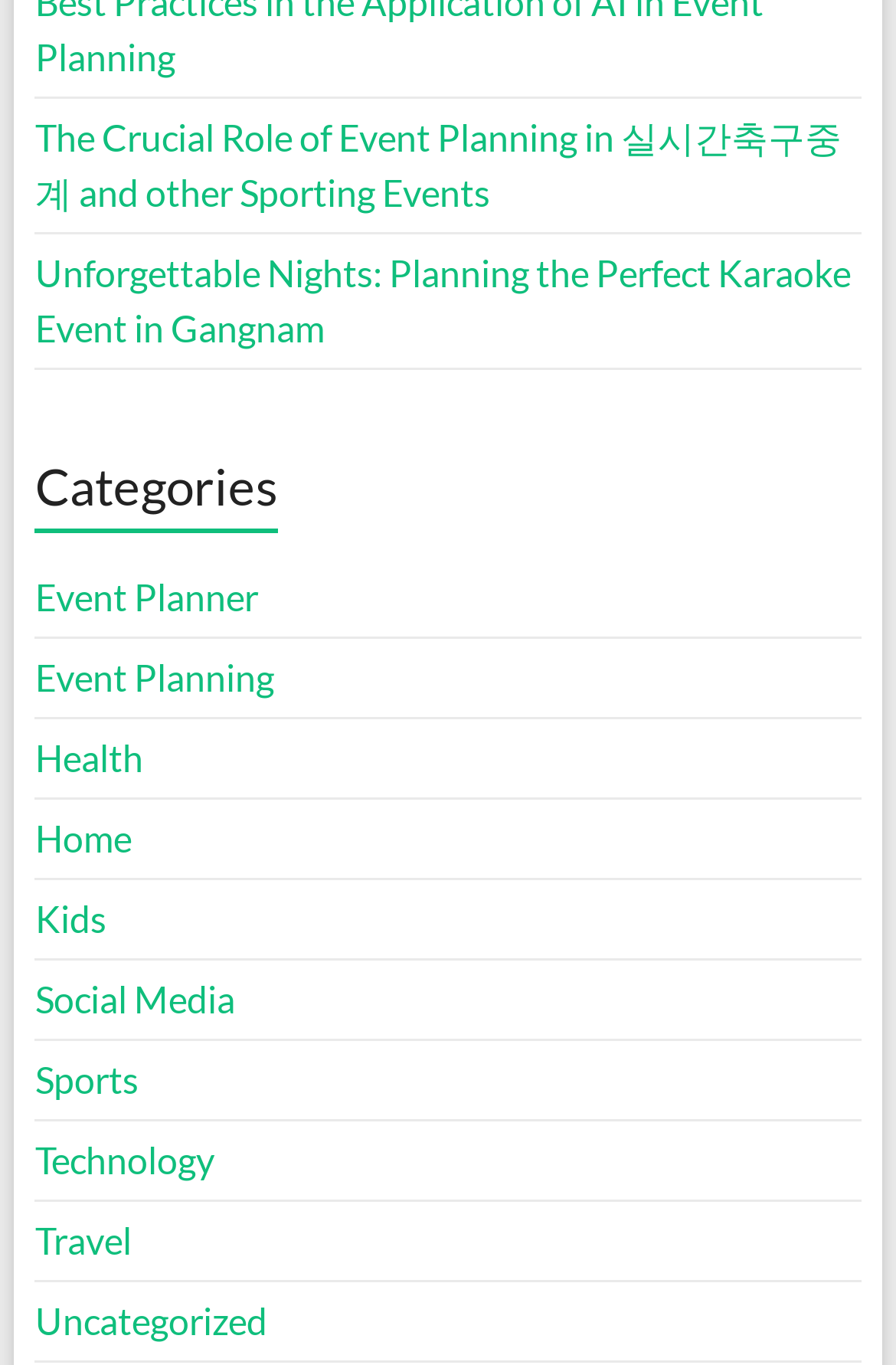What is the second link related to event planning on the webpage?
Examine the screenshot and reply with a single word or phrase.

Event Planning